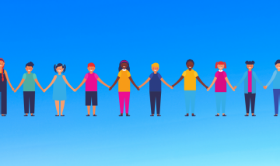Offer a detailed explanation of what is happening in the image.

This vibrant illustration depicts a diverse group of students holding hands and smiling against a bright blue sky. The students are dressed in colorful outfits, showcasing a variety of styles and expressions that emphasize inclusivity and unity. Their interconnectedness symbolizes collaboration and support among peers. This image aligns with themes of student engagement and motivation, reflecting the importance of community in educational settings. It encapsulates the spirit of solidarity and resilience among students in their academic journeys.